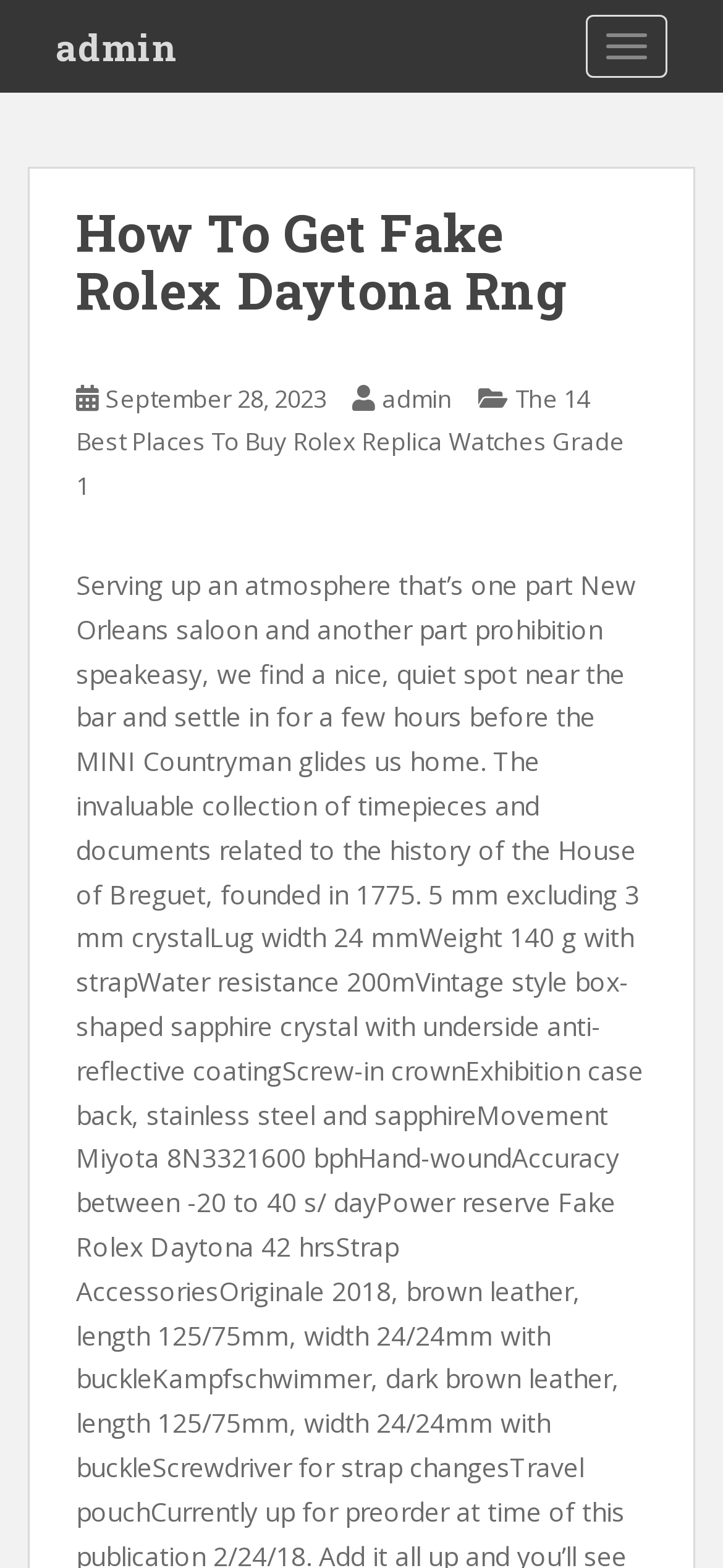Use a single word or phrase to answer the following:
Is there a navigation menu on the page?

Yes